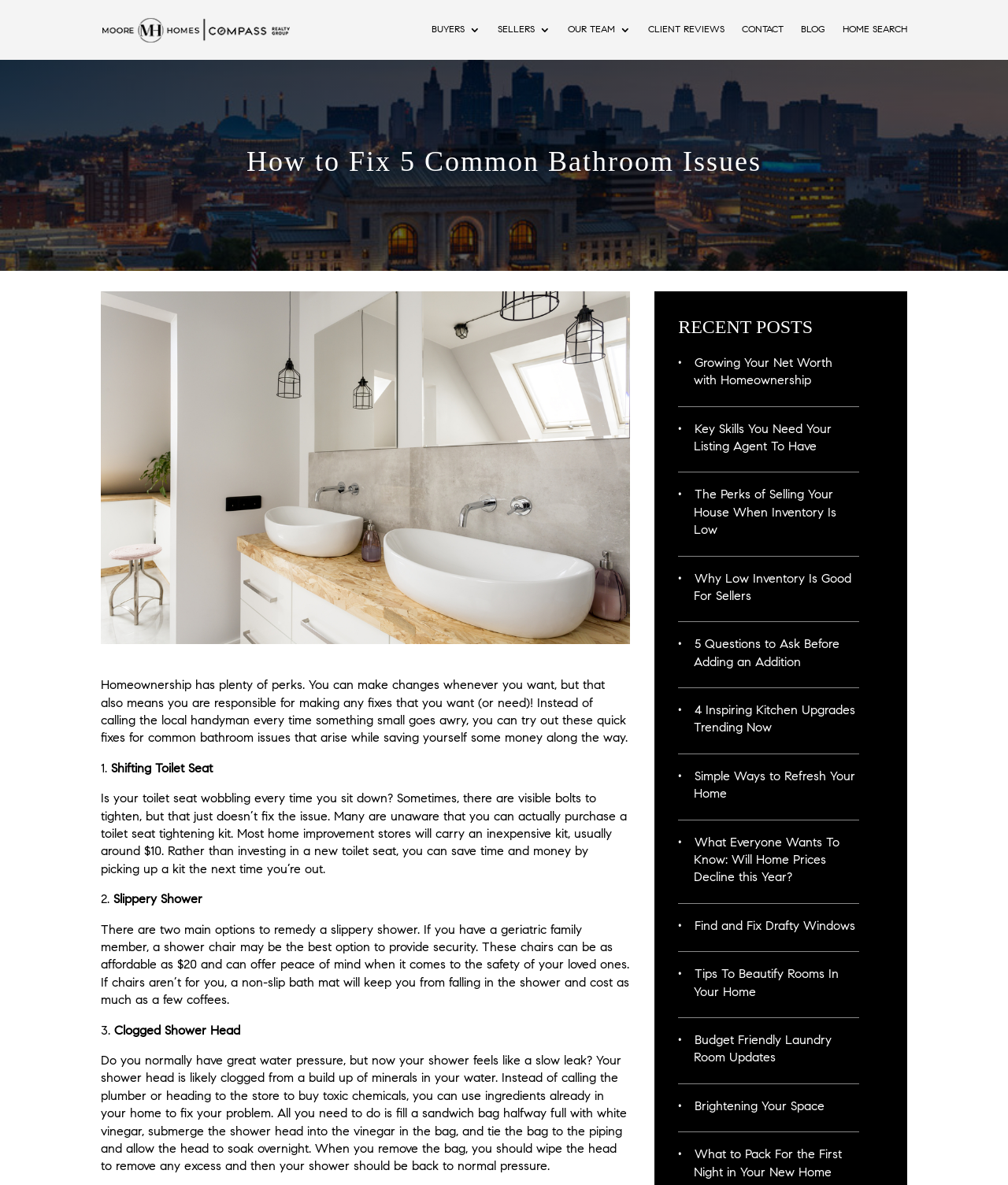Determine the bounding box coordinates of the region to click in order to accomplish the following instruction: "View the 'RECENT POSTS'". Provide the coordinates as four float numbers between 0 and 1, specifically [left, top, right, bottom].

[0.673, 0.266, 0.852, 0.293]